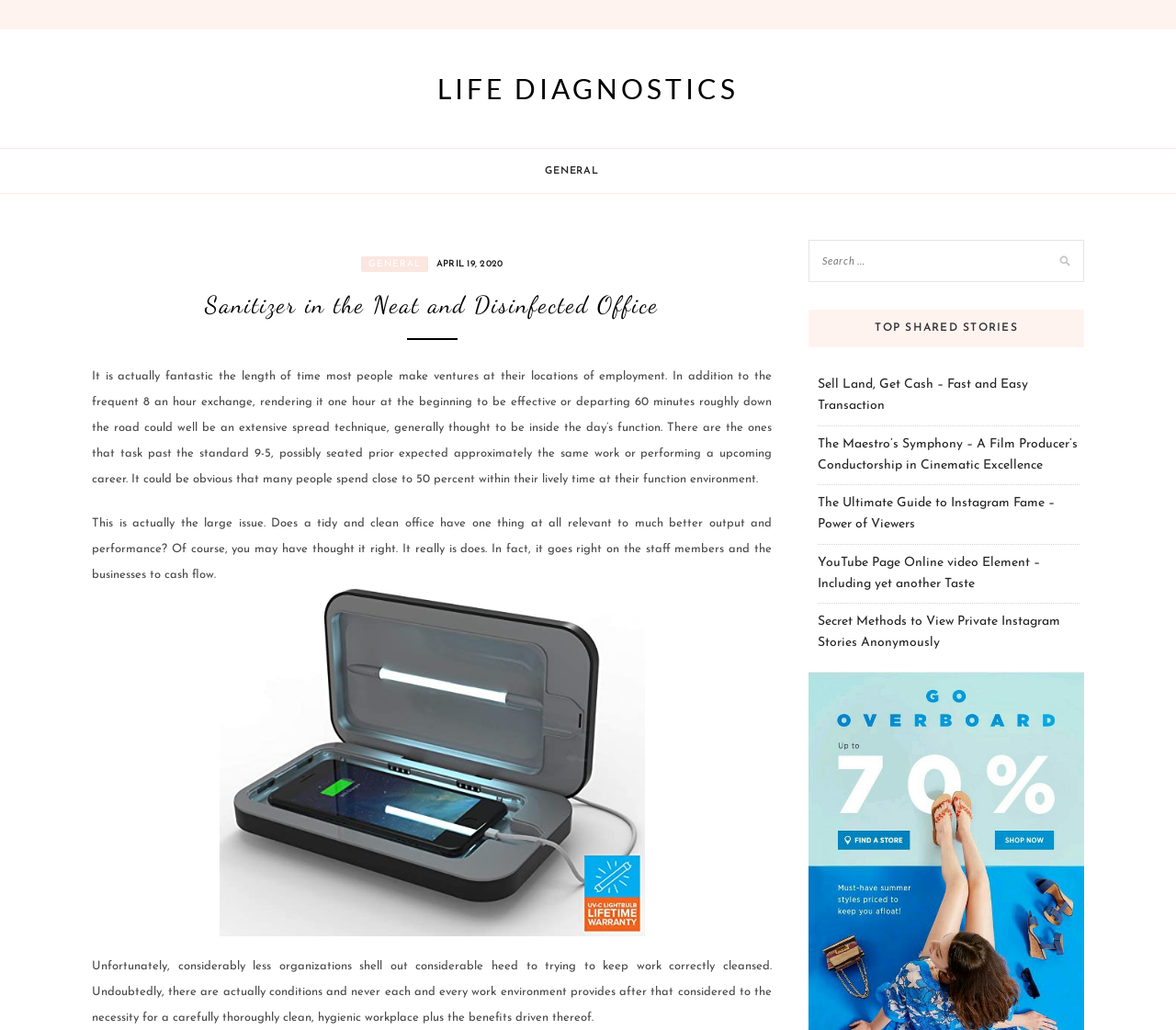Find the bounding box coordinates of the clickable element required to execute the following instruction: "Click on the 'LIFE DIAGNOSTICS' link". Provide the coordinates as four float numbers between 0 and 1, i.e., [left, top, right, bottom].

[0.372, 0.07, 0.628, 0.102]